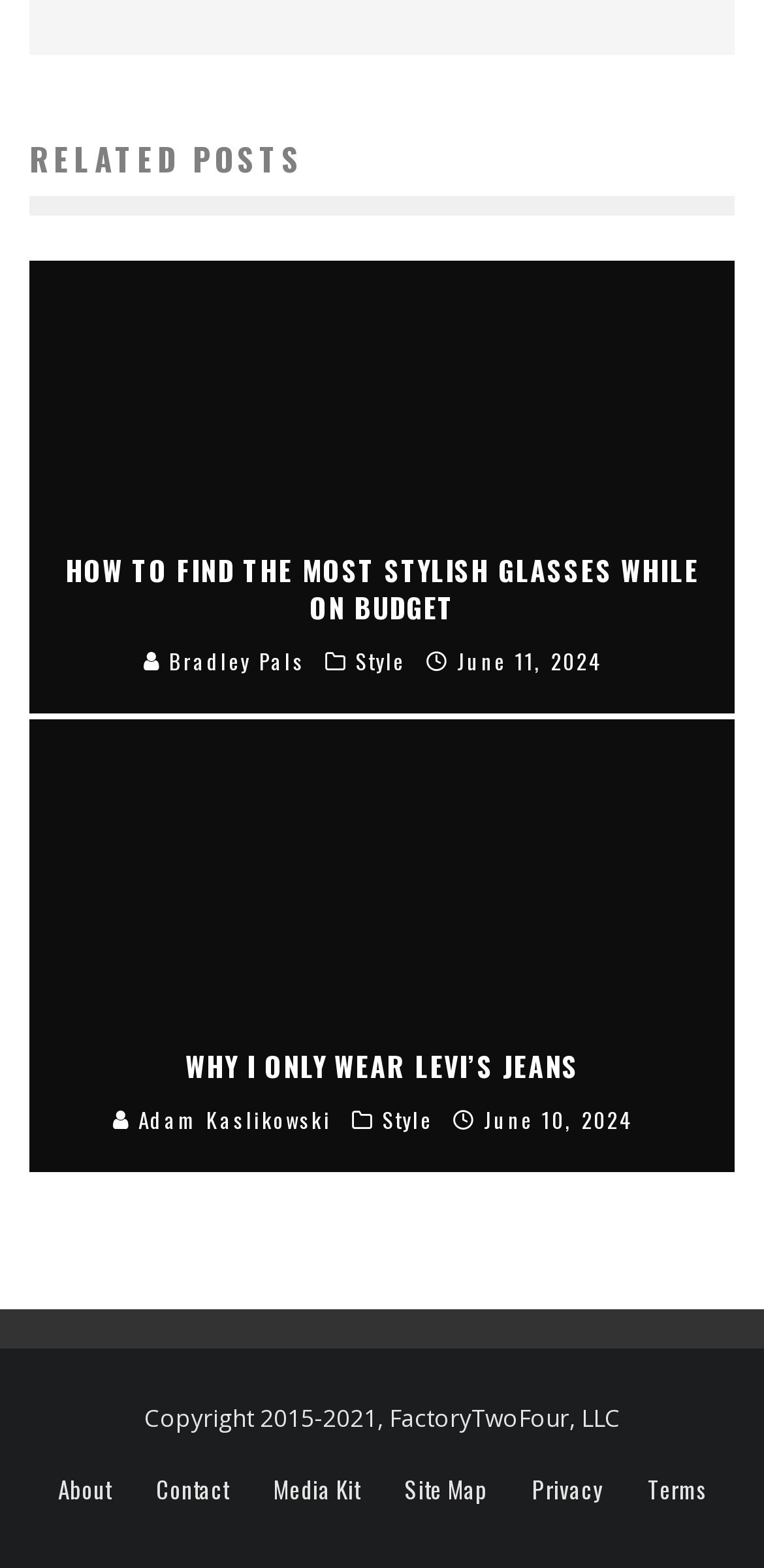Identify the bounding box coordinates of the clickable region necessary to fulfill the following instruction: "go to the about page". The bounding box coordinates should be four float numbers between 0 and 1, i.e., [left, top, right, bottom].

[0.076, 0.943, 0.145, 0.958]